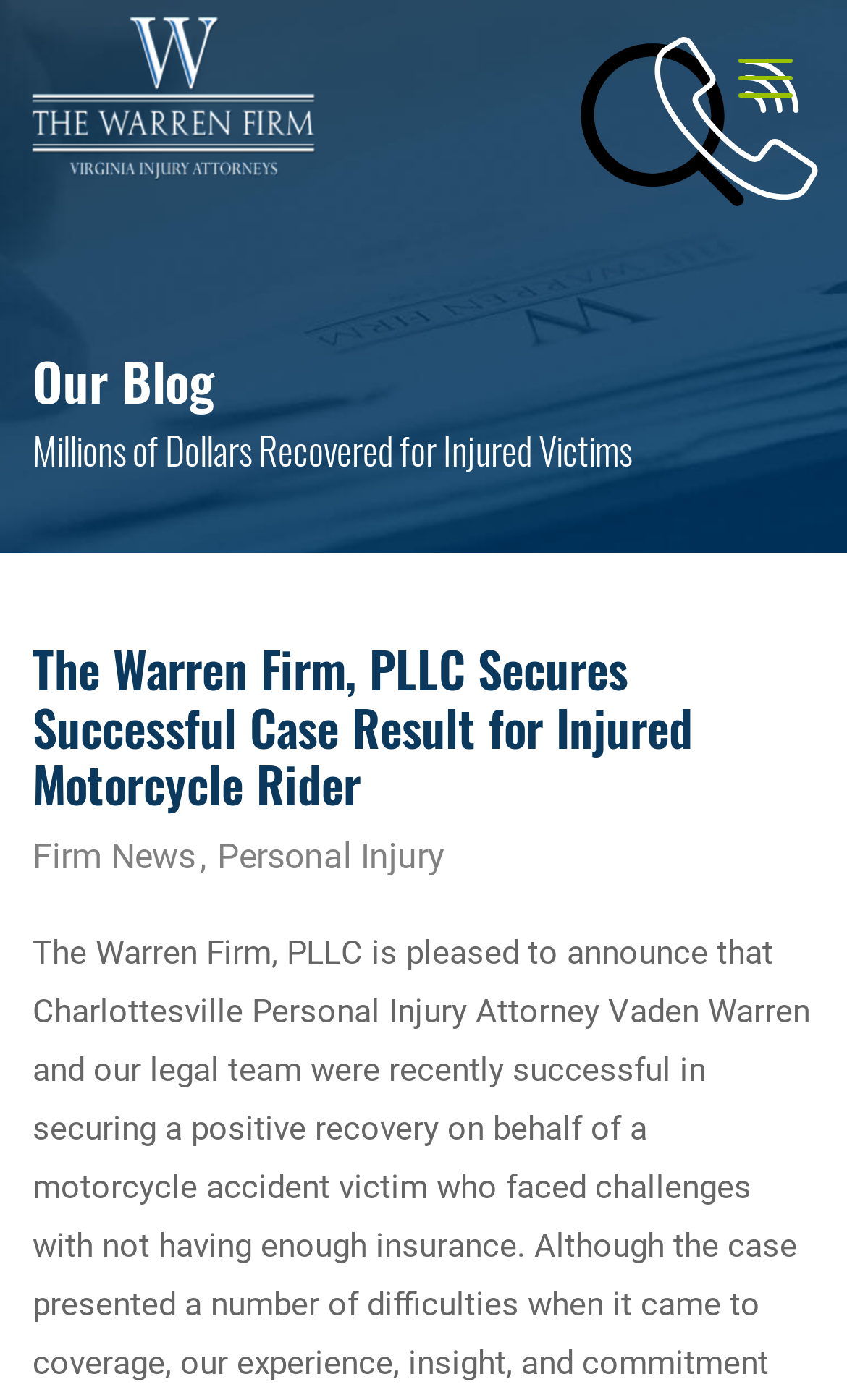Bounding box coordinates should be provided in the format (top-left x, top-left y, bottom-right x, bottom-right y) with all values between 0 and 1. Identify the bounding box for this UI element: alt="logo"

[0.038, 0.049, 0.372, 0.083]